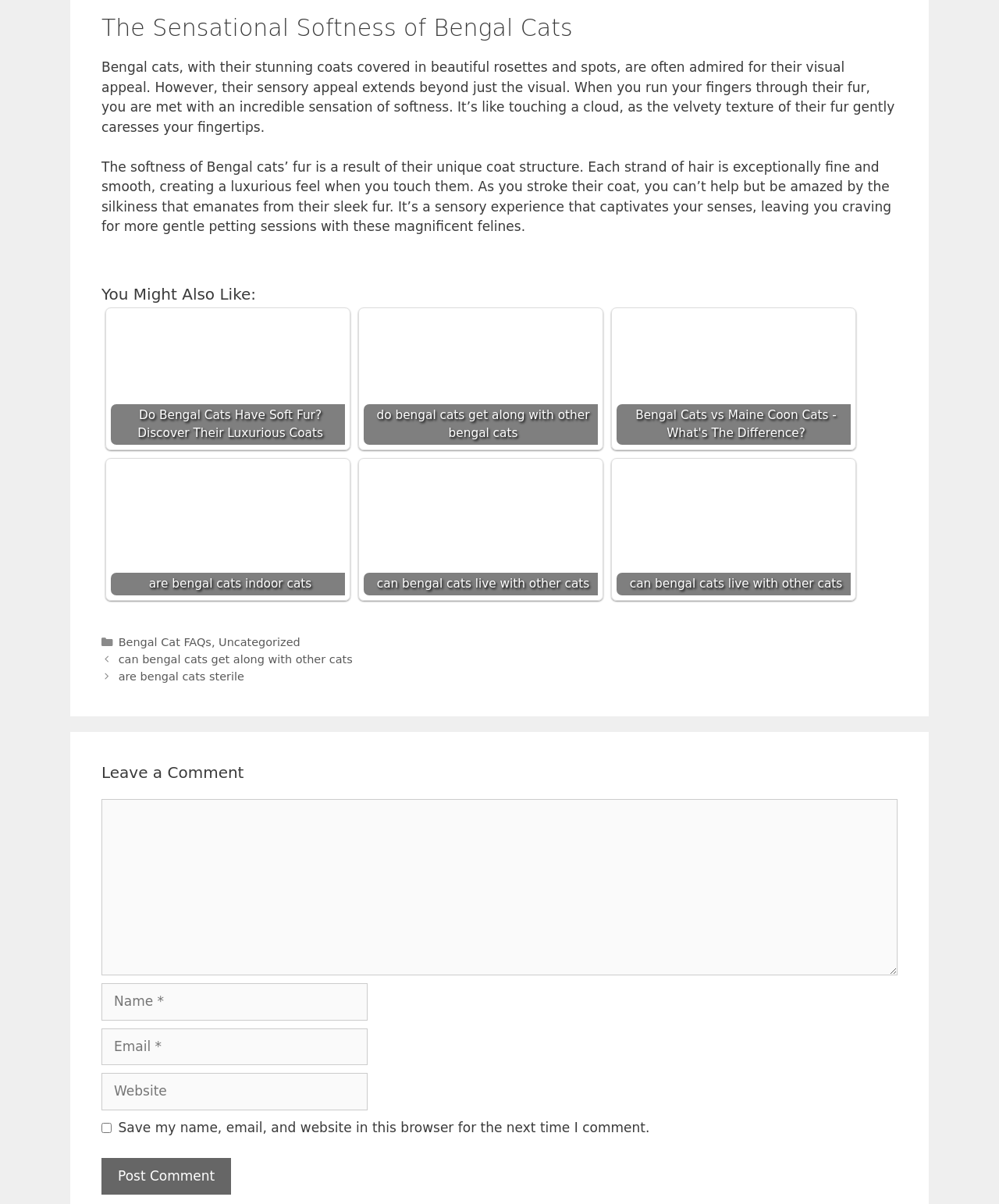Provide the bounding box coordinates for the area that should be clicked to complete the instruction: "Read more about Bengal cats' luxurious coats".

[0.111, 0.26, 0.345, 0.369]